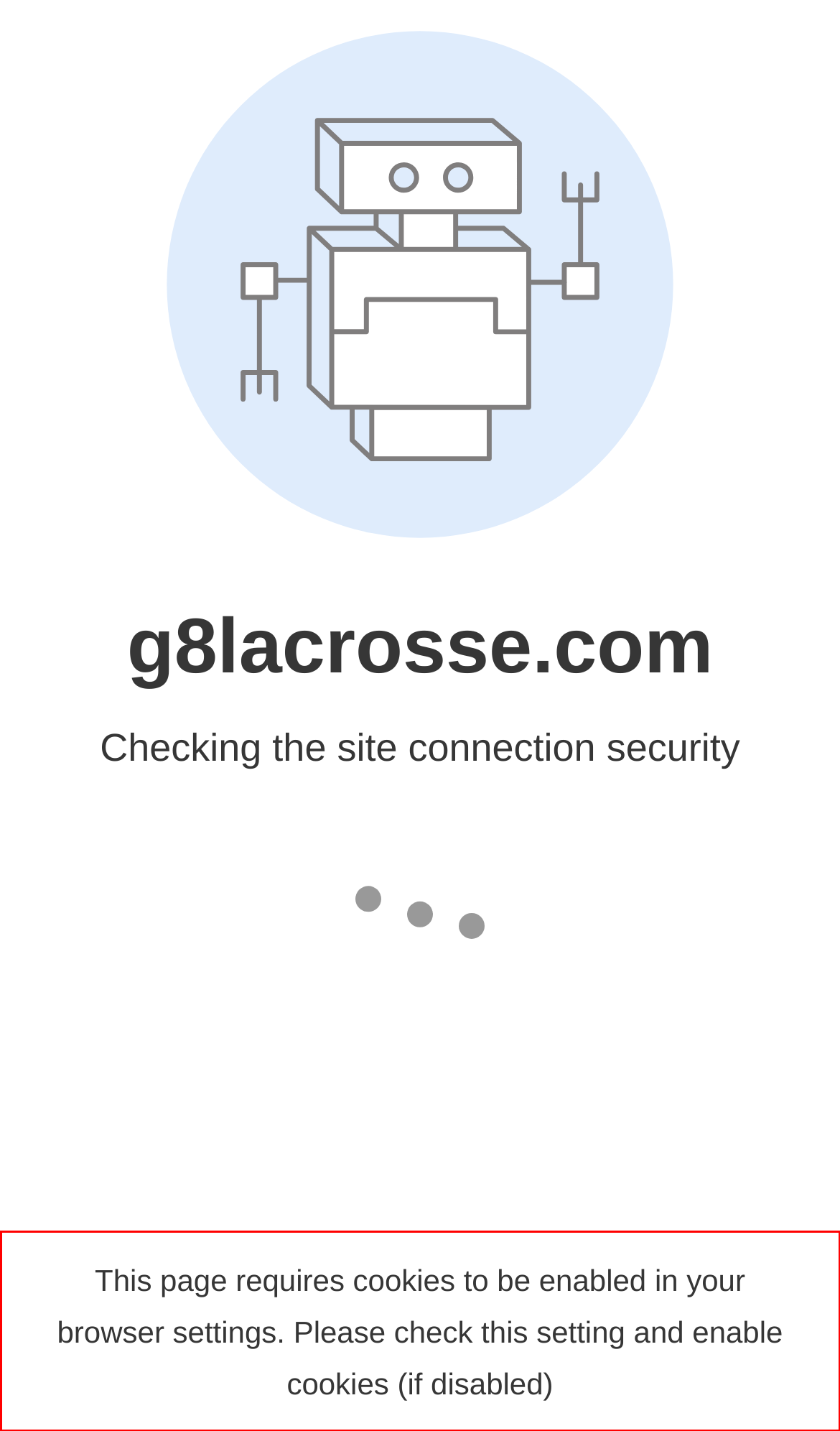Please identify and extract the text from the UI element that is surrounded by a red bounding box in the provided webpage screenshot.

This page requires cookies to be enabled in your browser settings. Please check this setting and enable cookies (if disabled)